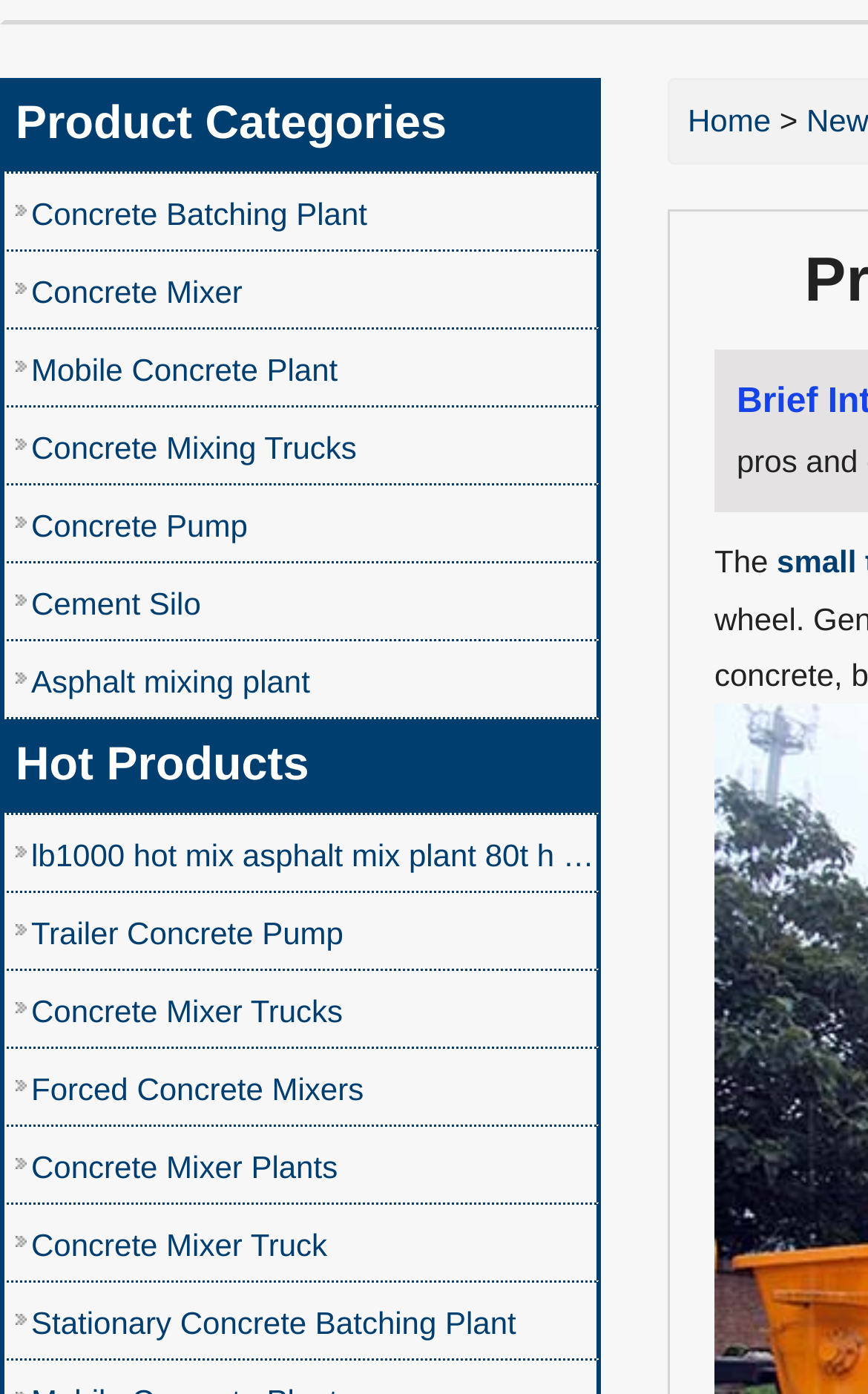Bounding box coordinates are specified in the format (top-left x, top-left y, bottom-right x, bottom-right y). All values are floating point numbers bounded between 0 and 1. Please provide the bounding box coordinate of the region this sentence describes: Home

[0.792, 0.073, 0.888, 0.098]